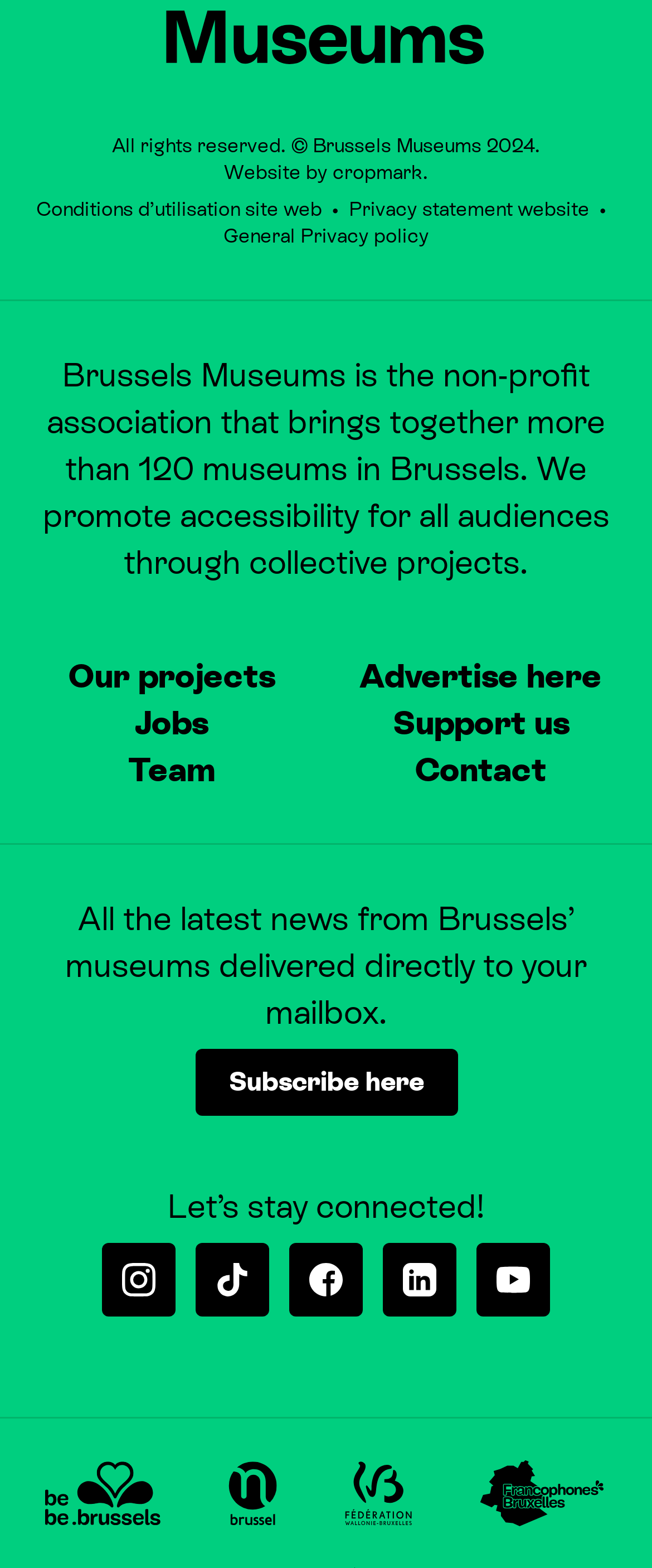How many social media links are there?
Refer to the image and provide a thorough answer to the question.

I counted the number of social media links by looking at the links with text 'Instagram', 'Tiktok', 'Facebook', 'Linkedin', and 'Youtube'.